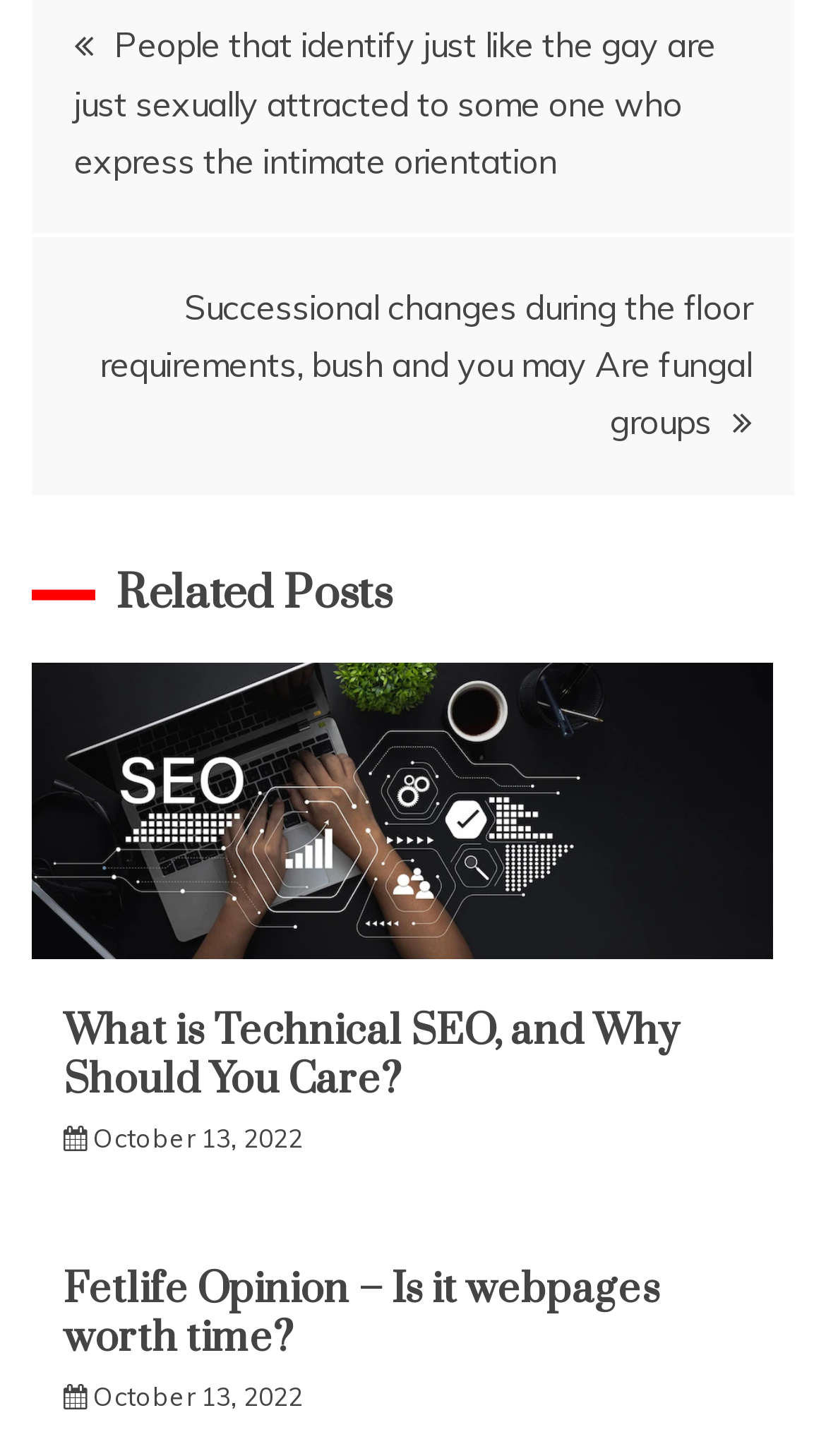Find the bounding box coordinates for the HTML element specified by: "alt="Technical SEO"".

[0.038, 0.635, 0.936, 0.664]